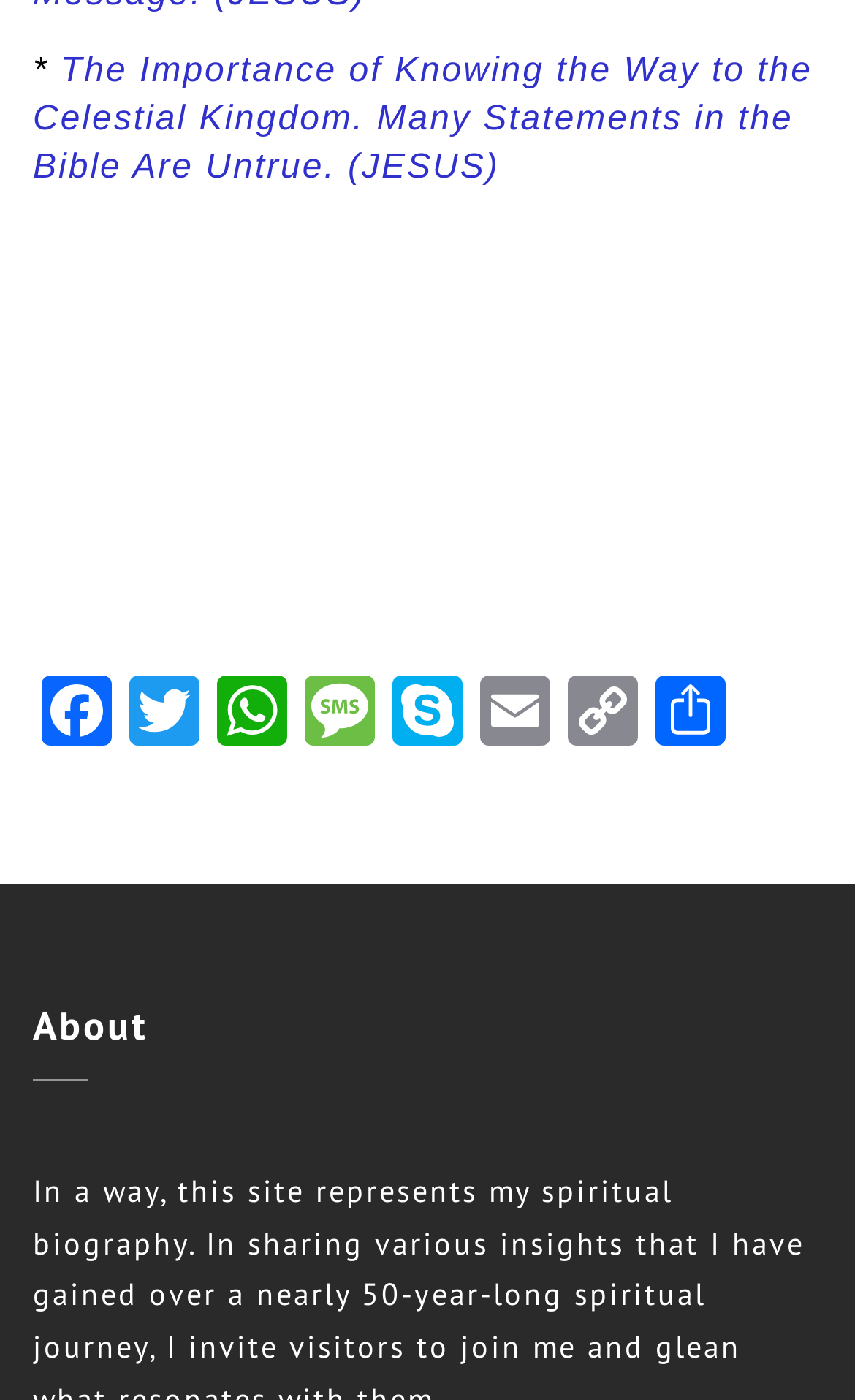Find the bounding box coordinates for the area you need to click to carry out the instruction: "Click on the link to know the importance of the Celestial Kingdom". The coordinates should be four float numbers between 0 and 1, indicated as [left, top, right, bottom].

[0.038, 0.038, 0.95, 0.133]